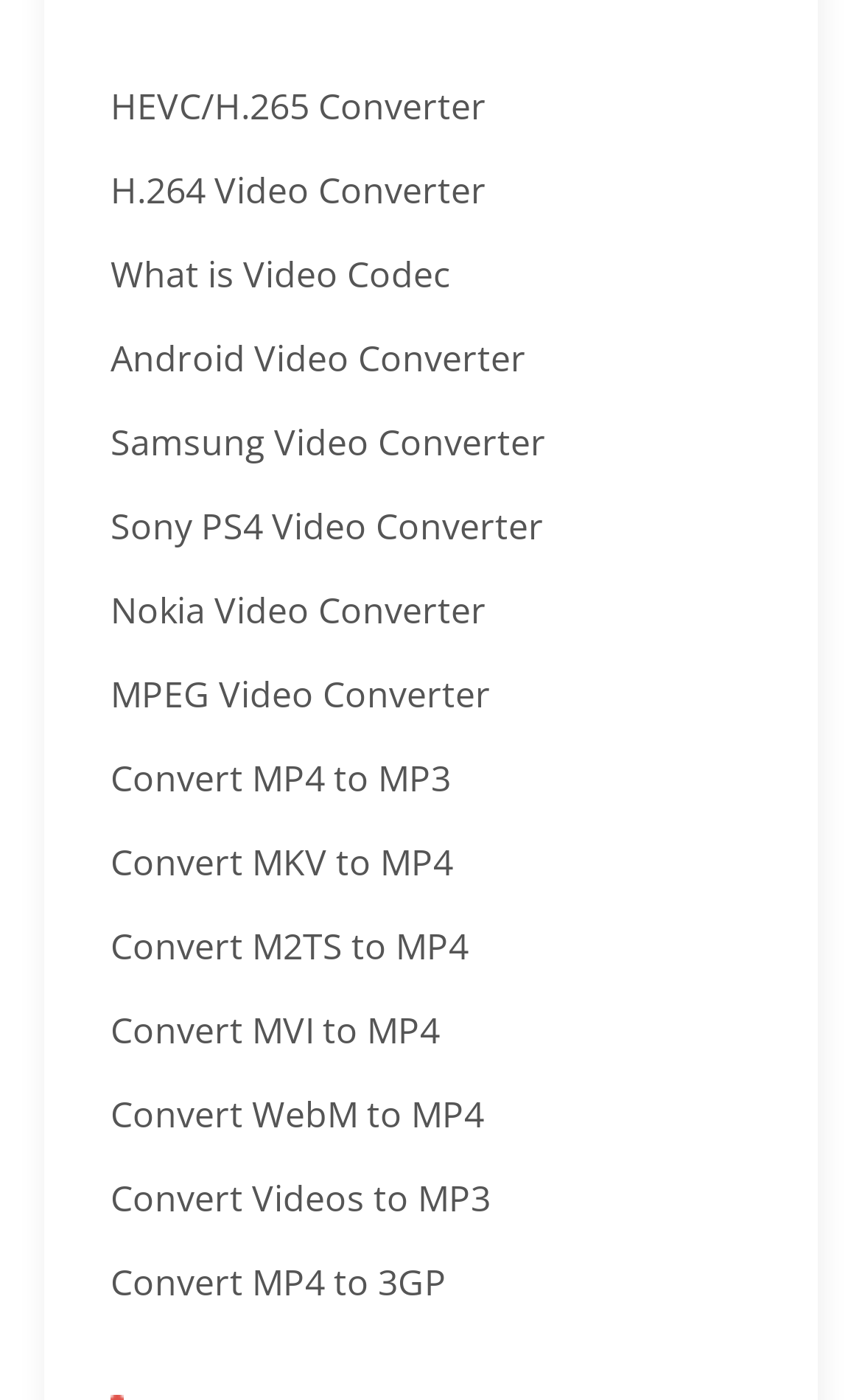What is the last video converter option listed?
Based on the screenshot, respond with a single word or phrase.

Convert MP4 to 3GP